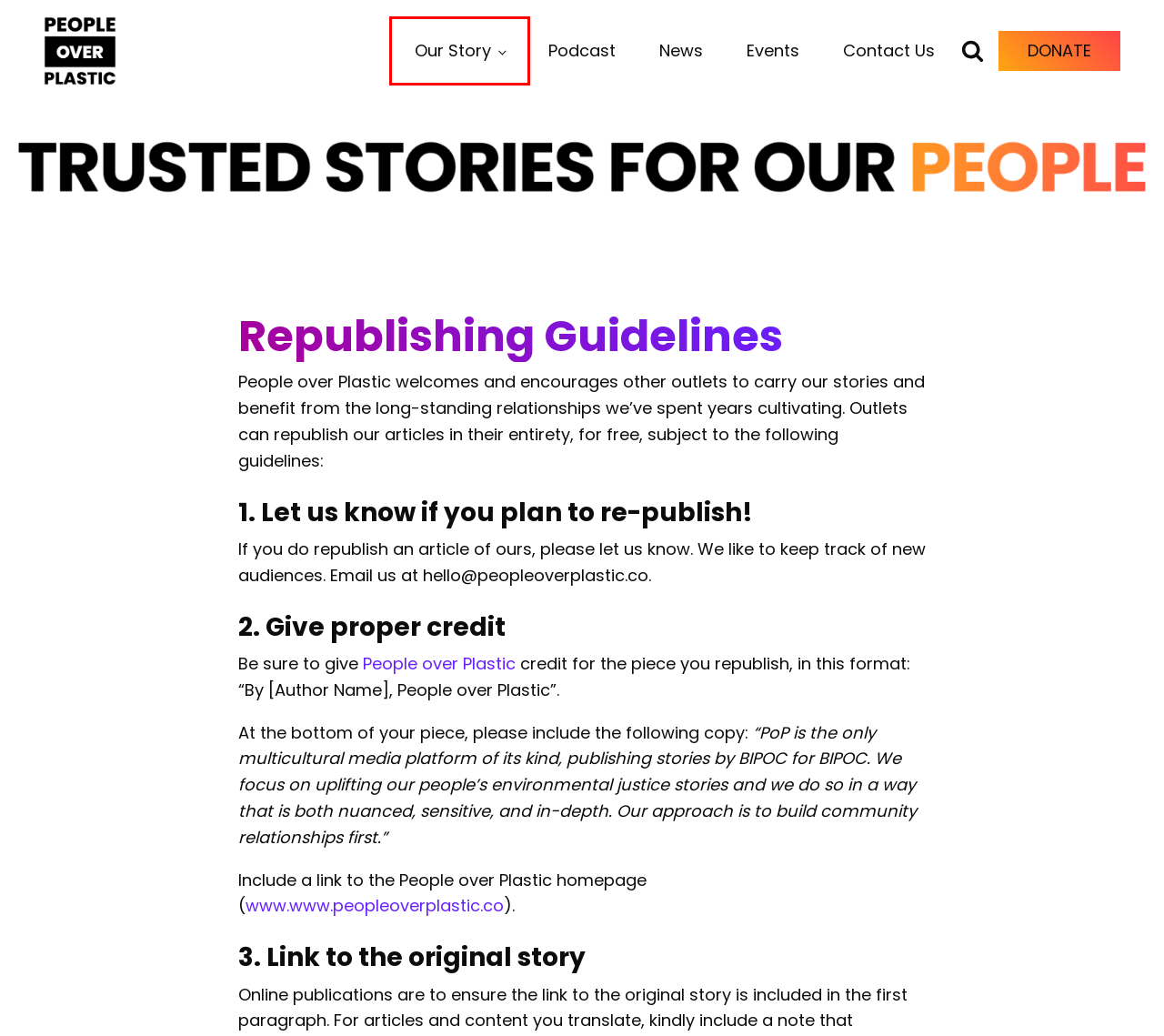You see a screenshot of a webpage with a red bounding box surrounding an element. Pick the webpage description that most accurately represents the new webpage after interacting with the element in the red bounding box. The options are:
A. People Over Plastic Podcast
B. People Over Plastic Story
C. Careers - People Over Plastic
D. People Over Plastic Events
E. News - People Over Plastic
F. People over Plastic | Media for Environmental Justice
G. People over Plastic | Contact Us
H. People Over Plastic | Donate

B